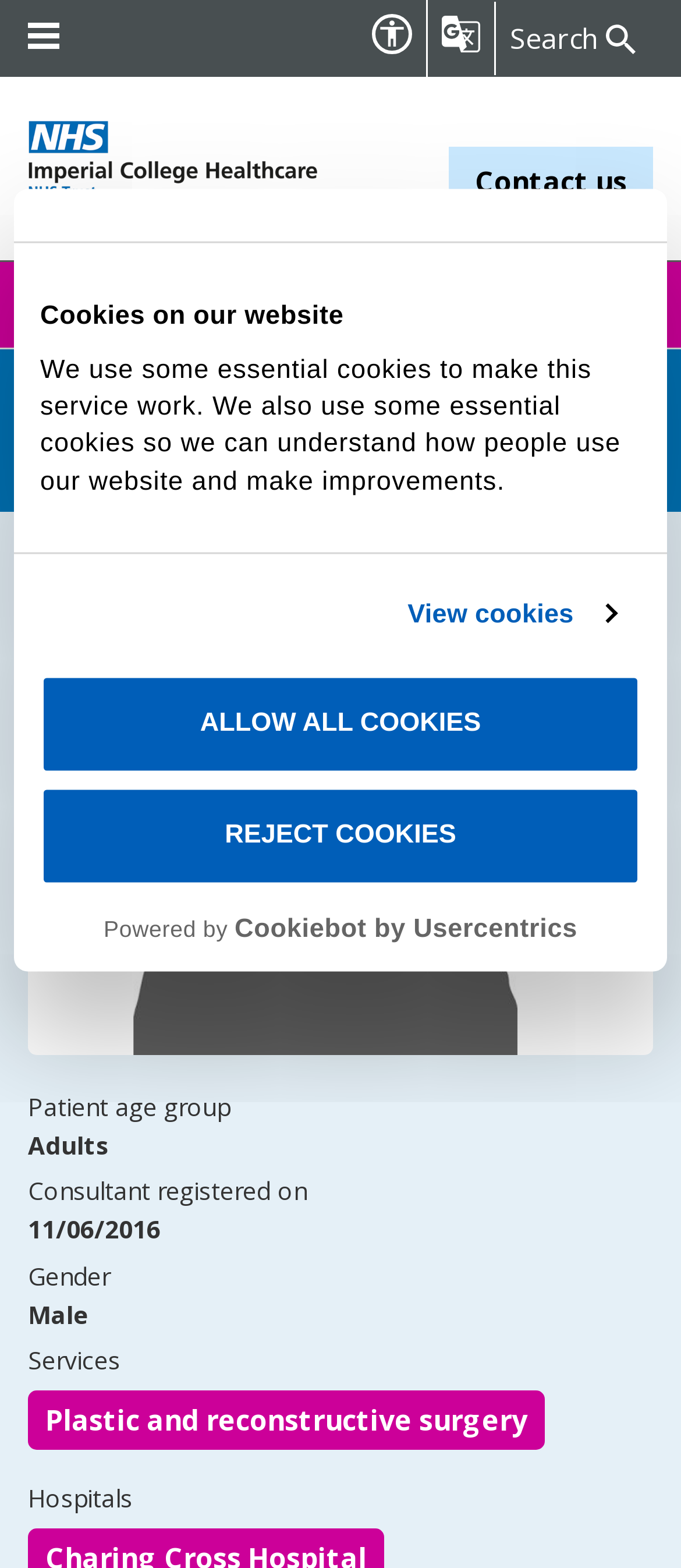Identify the bounding box coordinates of the clickable region to carry out the given instruction: "View Quotations".

None